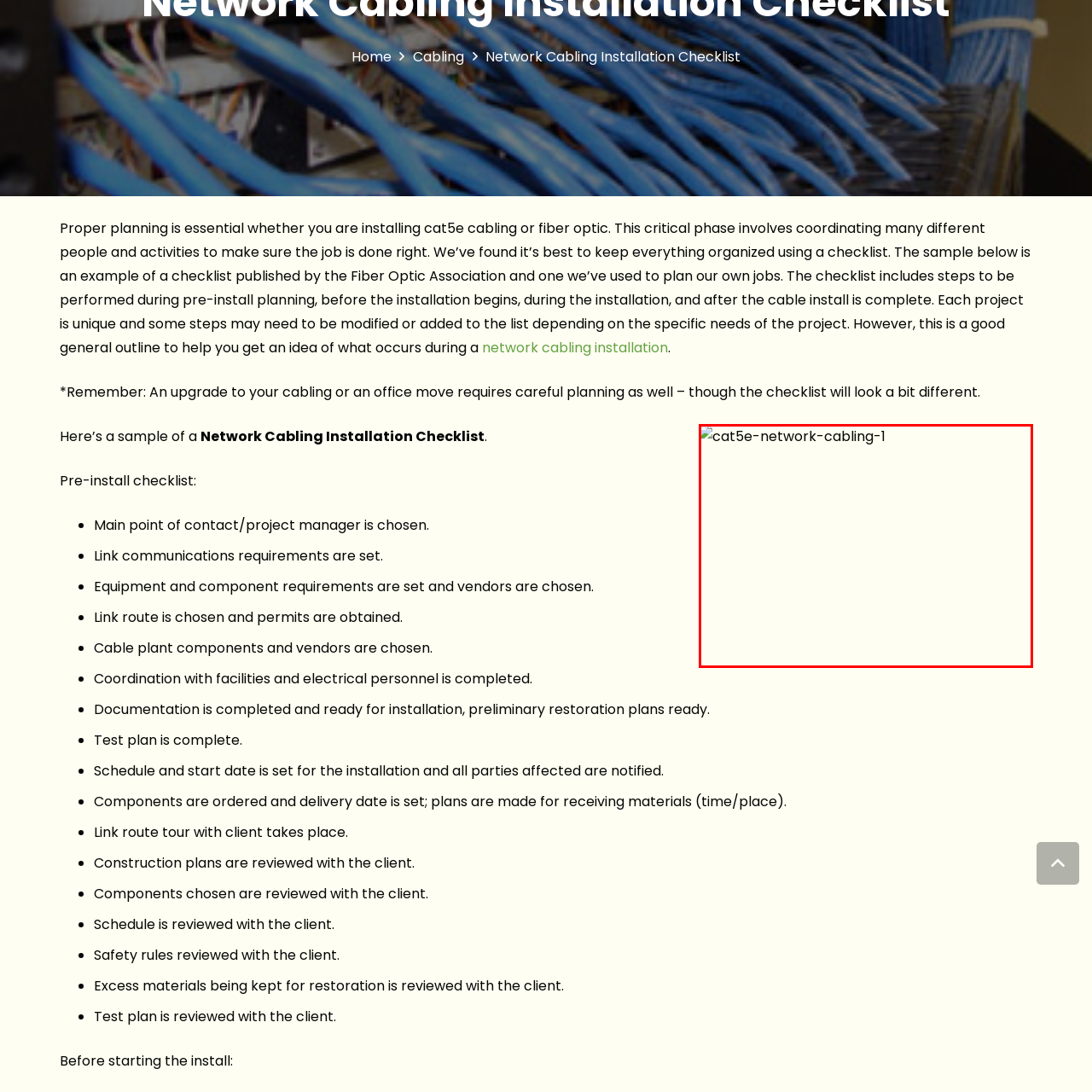Take a close look at the image outlined by the red bounding box and give a detailed response to the subsequent question, with information derived from the image: What is the purpose of the image?

The caption states that the image enhances the overall understanding of the installation checklist presented in the document, illustrating key concepts that aid in organizing successful networking projects. This suggests that the primary purpose of the image is to provide a visual representation of these key concepts and support the accompanying text.